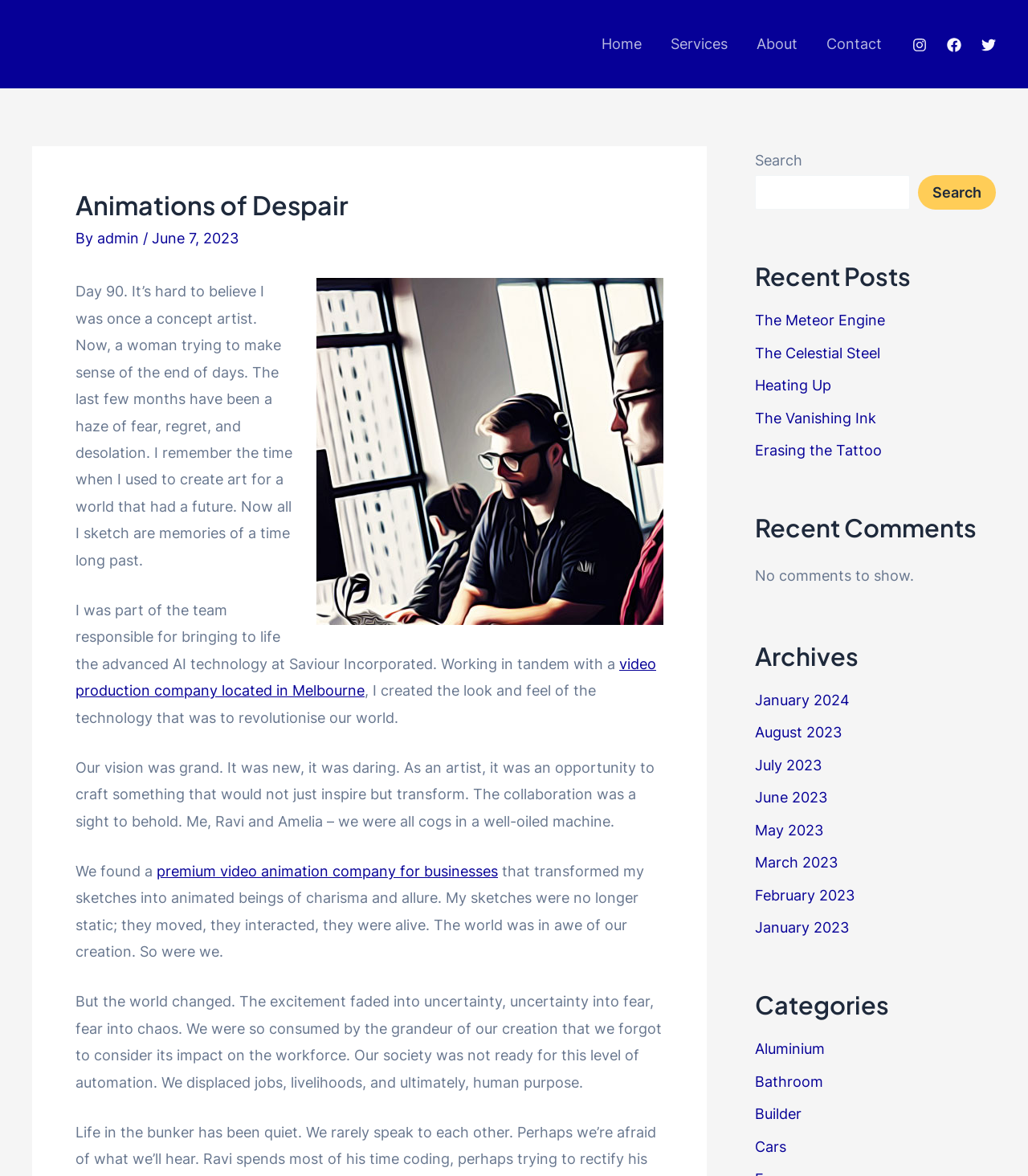Explain in detail what you observe on this webpage.

The webpage is titled "Animations of Despair – The Bird Motel" and has a navigation menu at the top with links to "Home", "Services", "About", and "Contact". To the right of the navigation menu, there are social media links to Instagram, Facebook, and Twitter, each accompanied by an image.

Below the navigation menu, there is a header section with a heading "Animations of Despair" followed by a subheading "By admin" and a date "June 7, 2023". 

The main content of the webpage is a personal reflection on the author's experience as a concept artist who worked on advanced AI technology. The text is divided into several paragraphs, describing the author's role in creating the technology, the excitement and uncertainty that followed, and the eventual chaos and fear that resulted from the automation of jobs.

To the right of the main content, there are three complementary sections. The first section has a search bar with a button. The second section is titled "Recent Posts" and lists five links to recent articles. The third section is titled "Recent Comments" but indicates that there are no comments to show. The fourth section is titled "Archives" and lists links to monthly archives from January 2024 to January 2023. Below the archives, there is a section titled "Categories" with links to various categories such as "Aluminium", "Bathroom", "Builder", and "Cars".